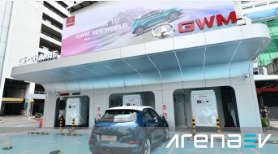What is the design style of the building's architecture?
Look at the image and provide a short answer using one word or a phrase.

Contemporary